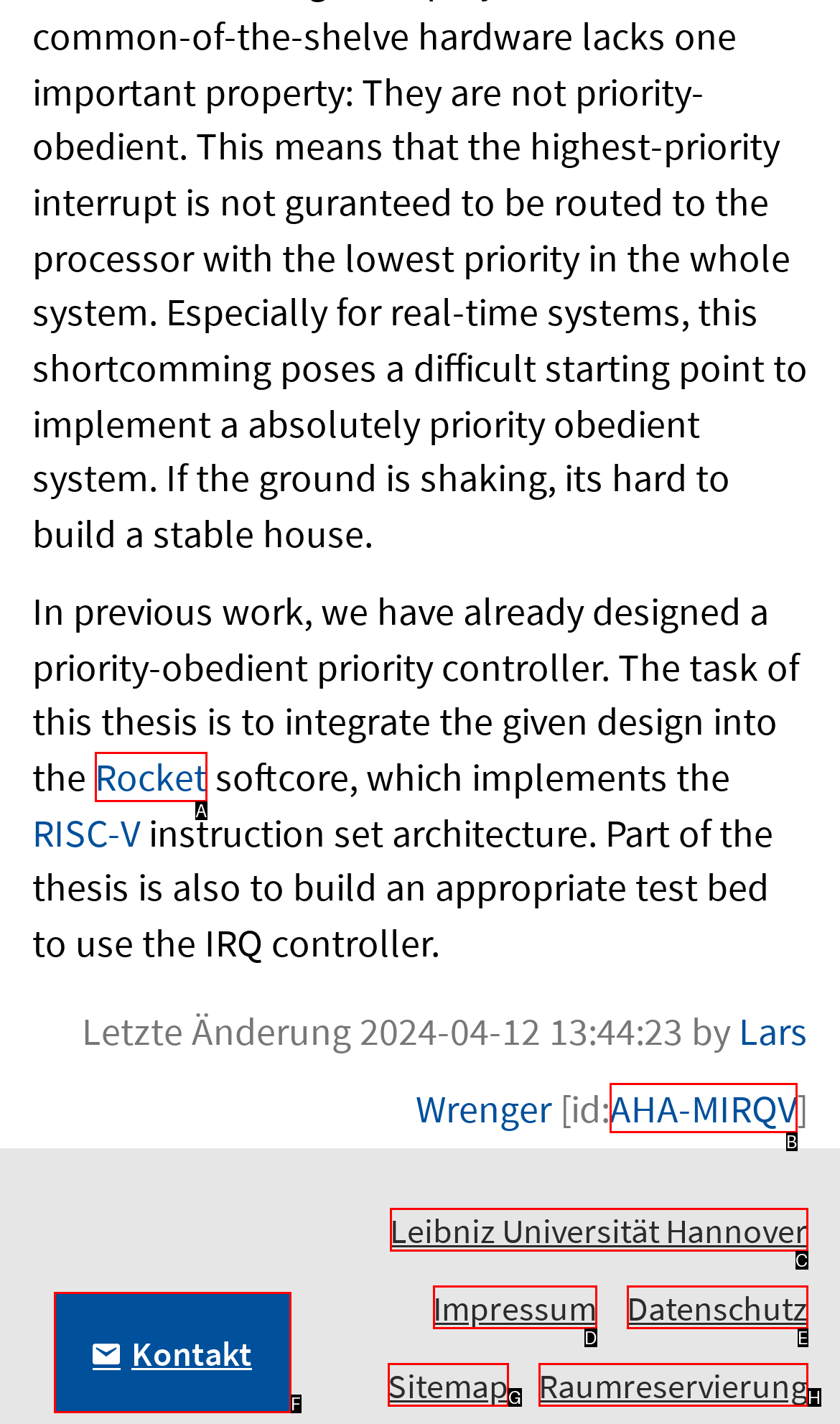Identify the matching UI element based on the description: Impressum
Reply with the letter from the available choices.

D